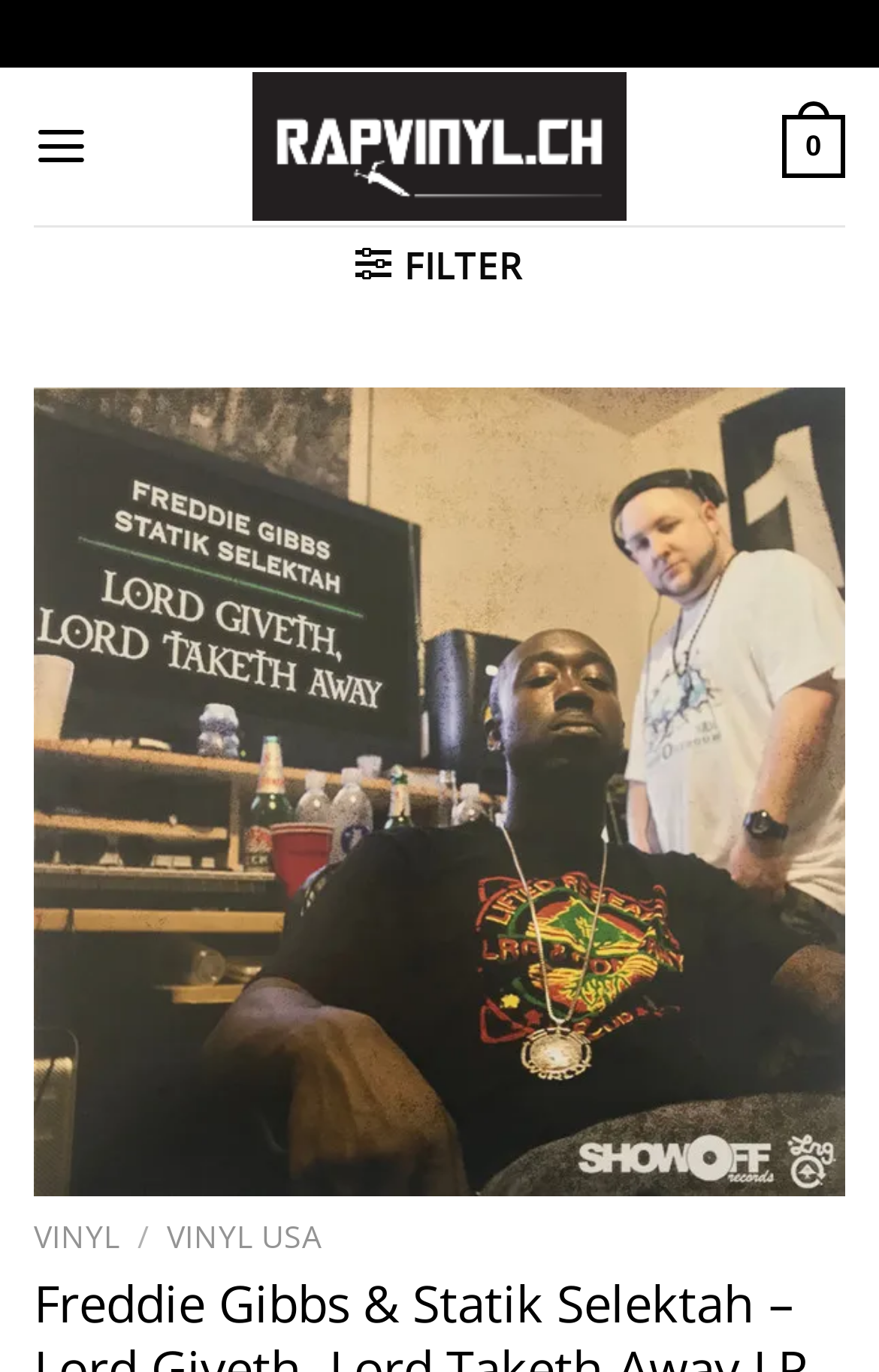Please provide the bounding box coordinates for the UI element as described: "Vinyl". The coordinates must be four floats between 0 and 1, represented as [left, top, right, bottom].

[0.038, 0.885, 0.136, 0.916]